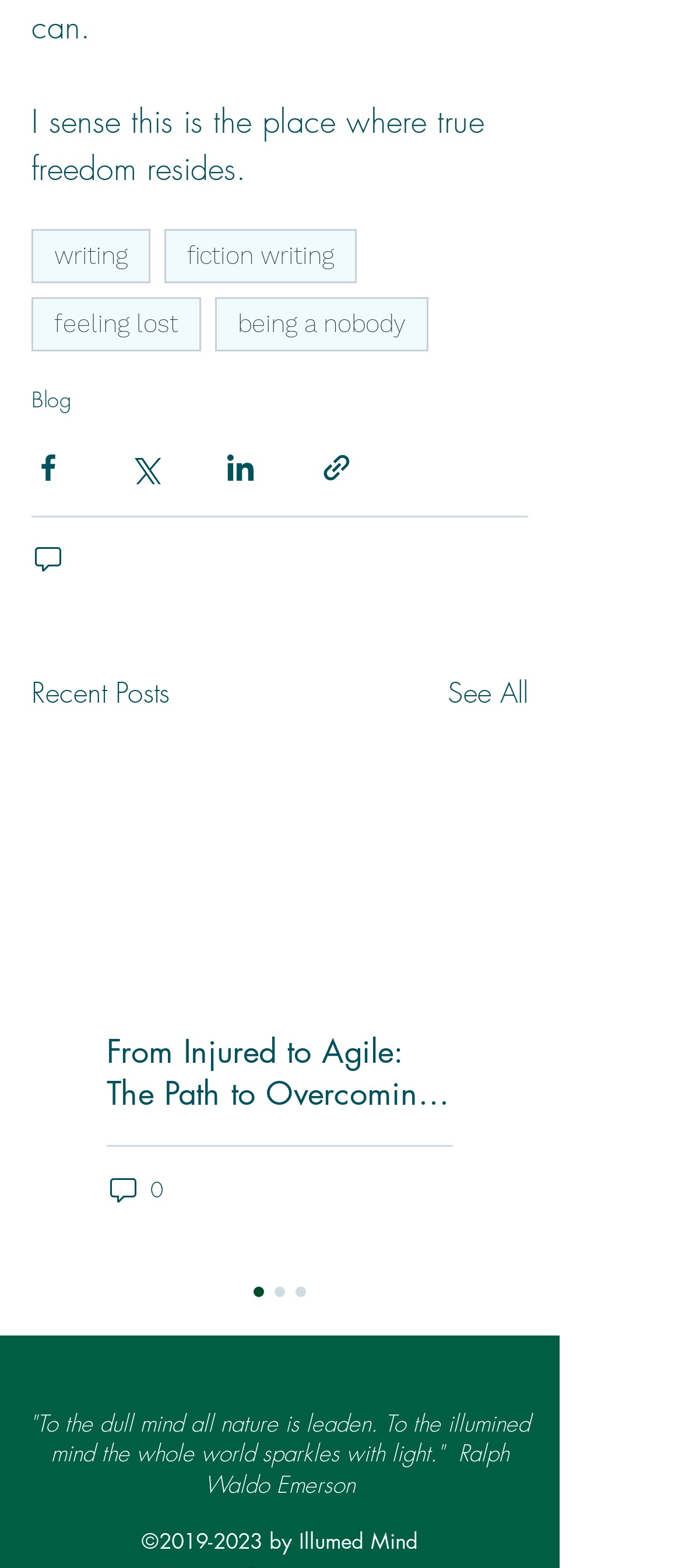What is the copyright year?
Answer briefly with a single word or phrase based on the image.

2019-2023